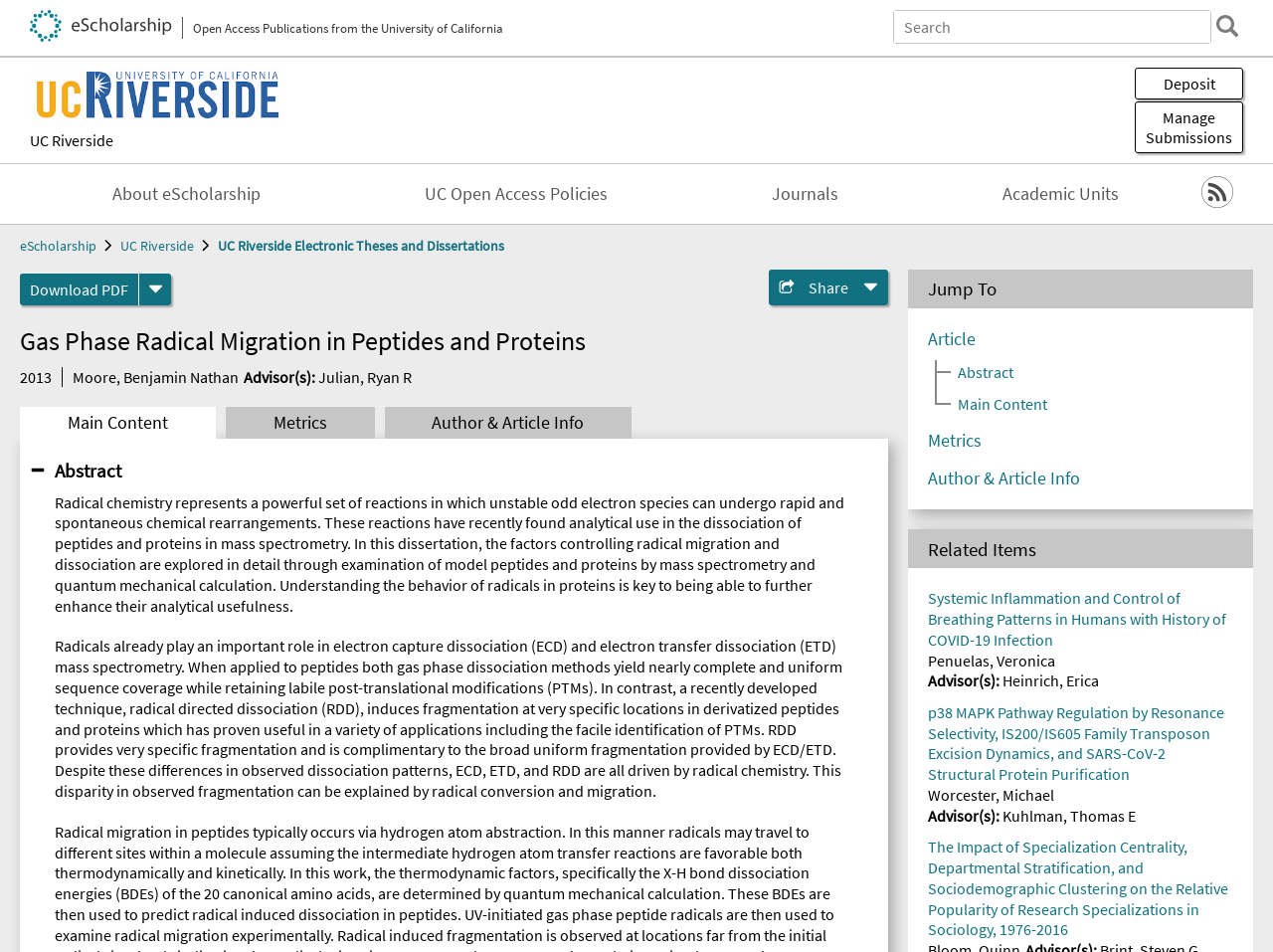Given the element description: "Main Content", predict the bounding box coordinates of this UI element. The coordinates must be four float numbers between 0 and 1, given as [left, top, right, bottom].

[0.016, 0.427, 0.169, 0.46]